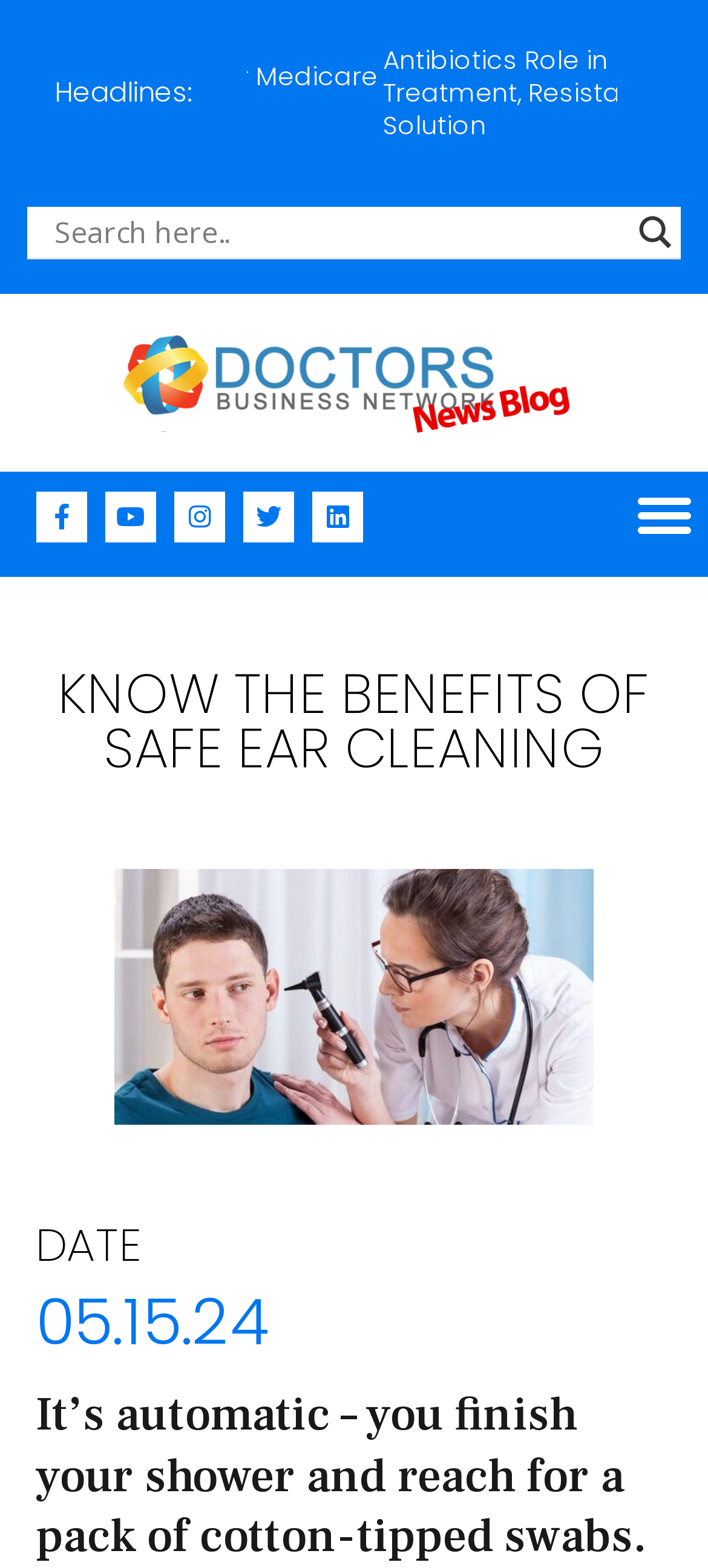Respond to the question below with a concise word or phrase:
What social media platforms are linked on the webpage?

Facebook, Youtube, Instagram, Twitter, Linkedin